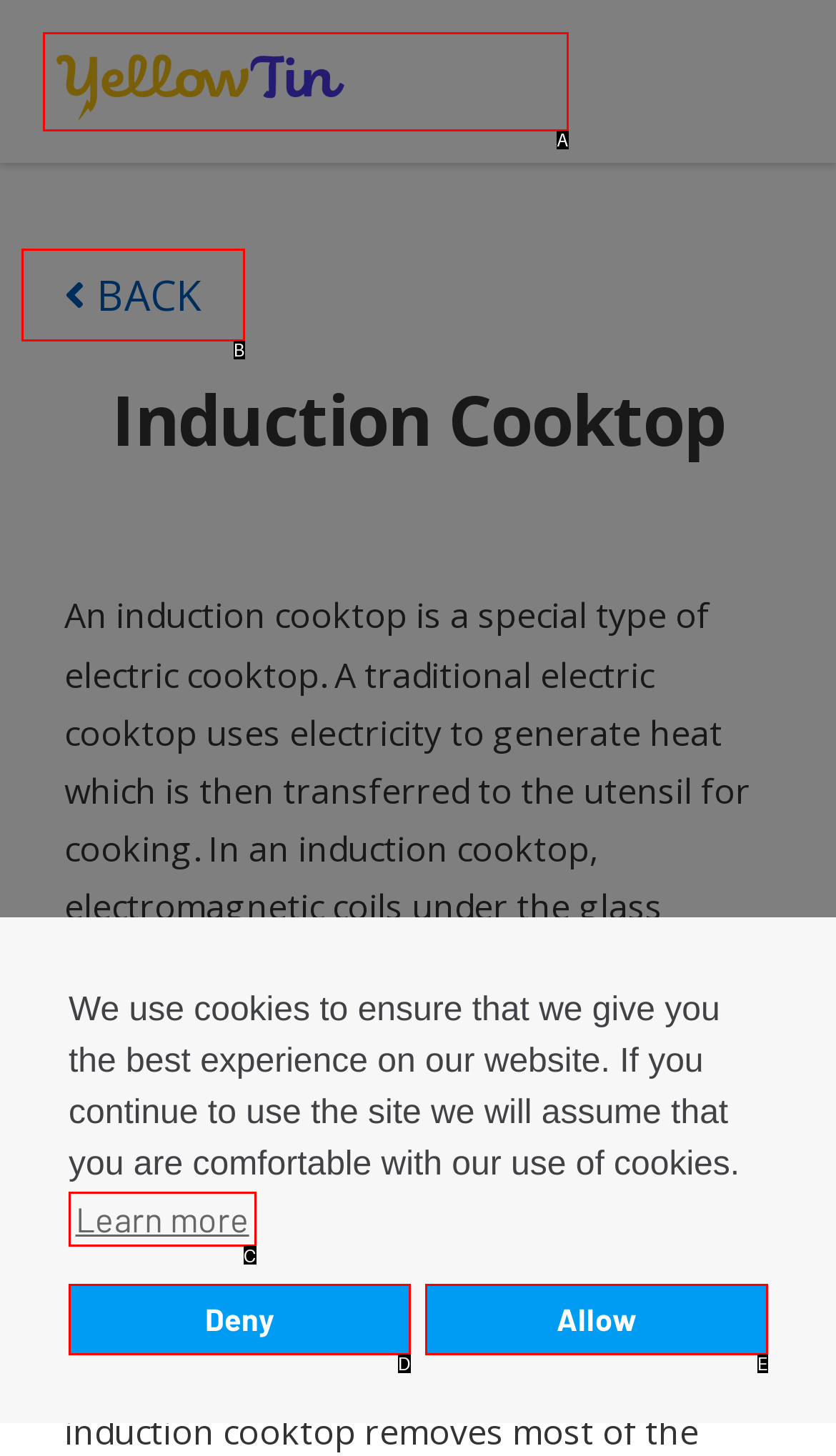Given the description: Learn more, identify the matching HTML element. Provide the letter of the correct option.

C